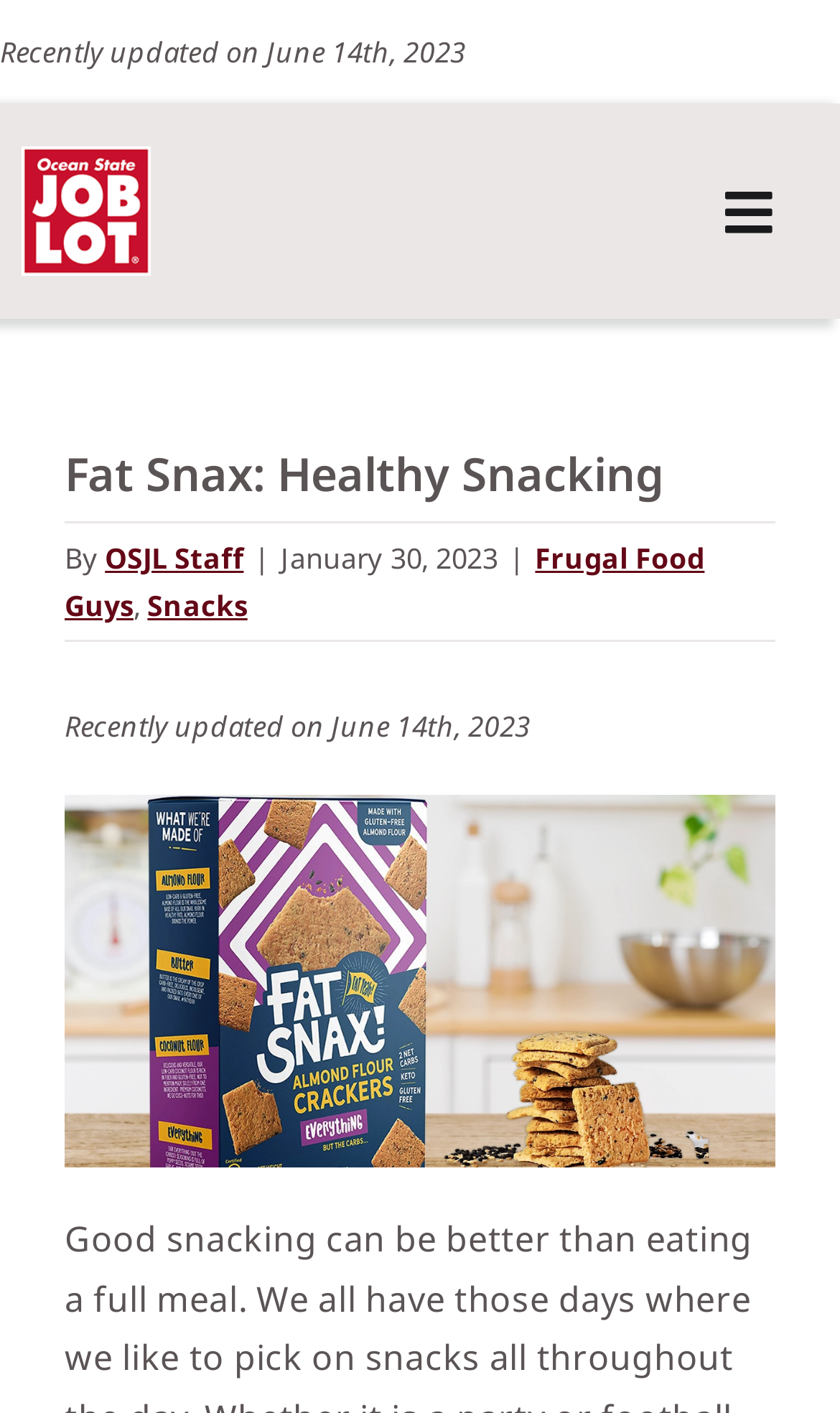Identify the bounding box coordinates for the element that needs to be clicked to fulfill this instruction: "View the image". Provide the coordinates in the format of four float numbers between 0 and 1: [left, top, right, bottom].

[0.077, 0.562, 0.923, 0.826]